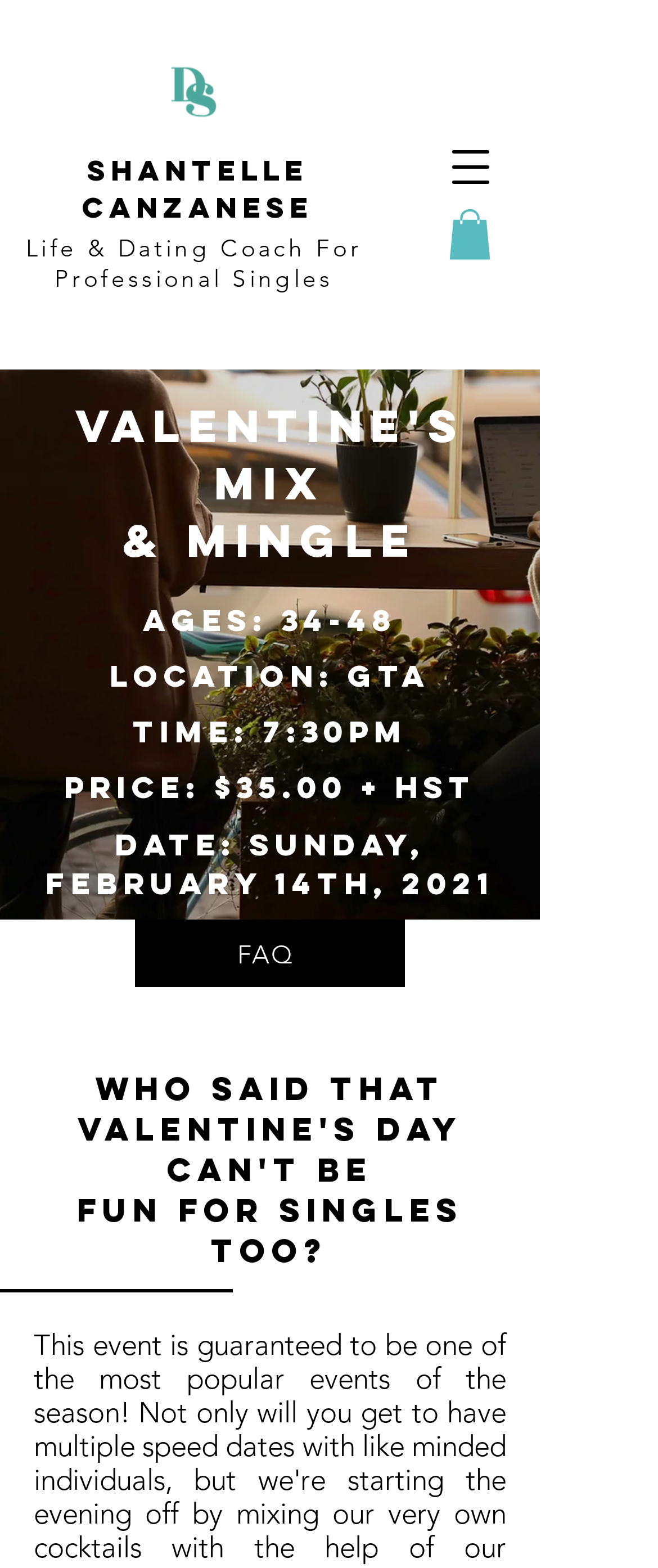What is the name of the life and dating coach?
Using the image as a reference, deliver a detailed and thorough answer to the question.

The name of the life and dating coach is mentioned in the link element with the text 'Shantelle Canzanese' located at the top of the webpage.